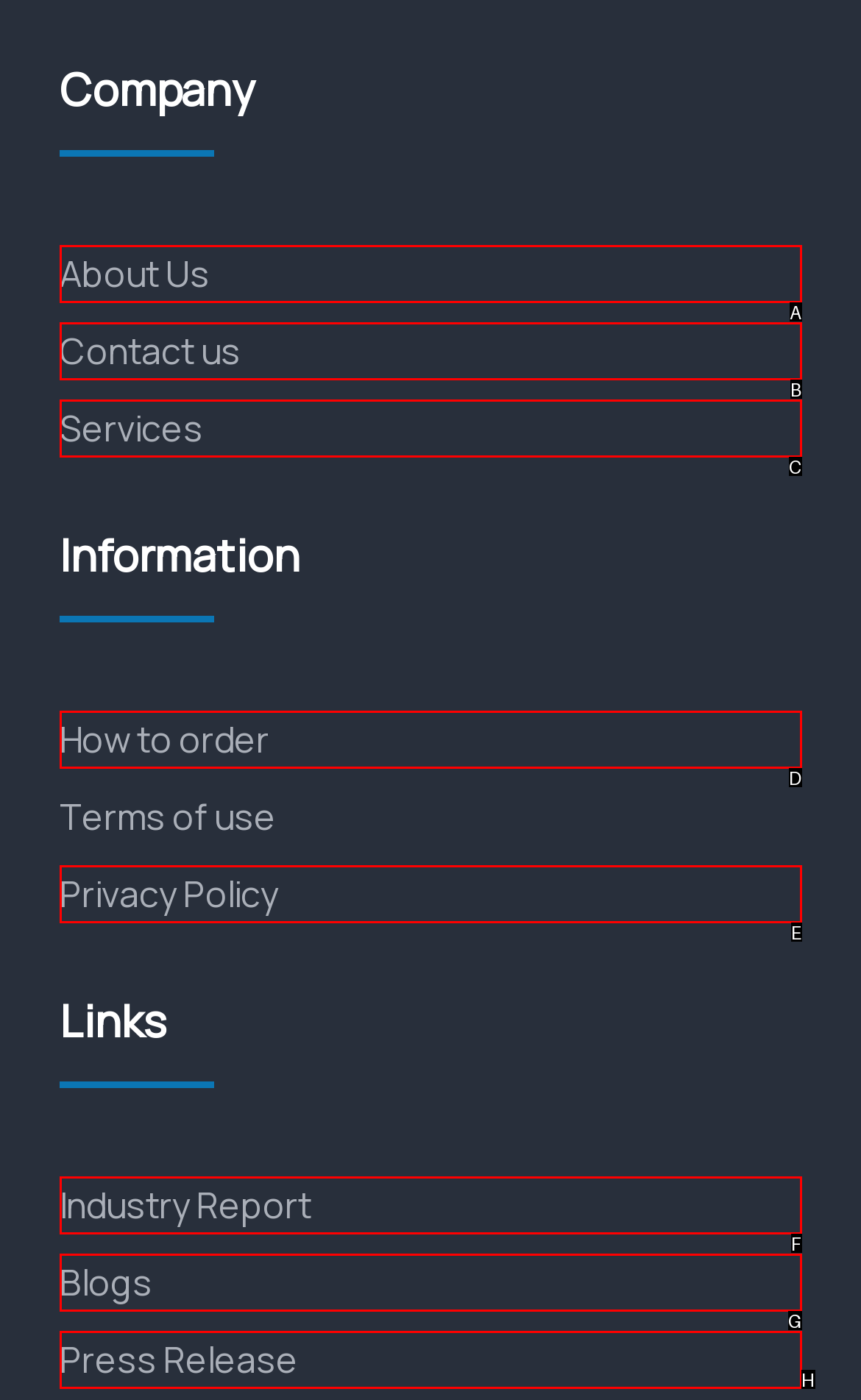Identify the HTML element that corresponds to the following description: About Us Provide the letter of the best matching option.

A